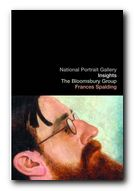Please provide a detailed answer to the question below by examining the image:
What type of collection is included in the publication?

The publication includes a collection of portraits and photographs, as mentioned in the caption, which highlights the legacy and contributions of the notable figures in arts and literature.